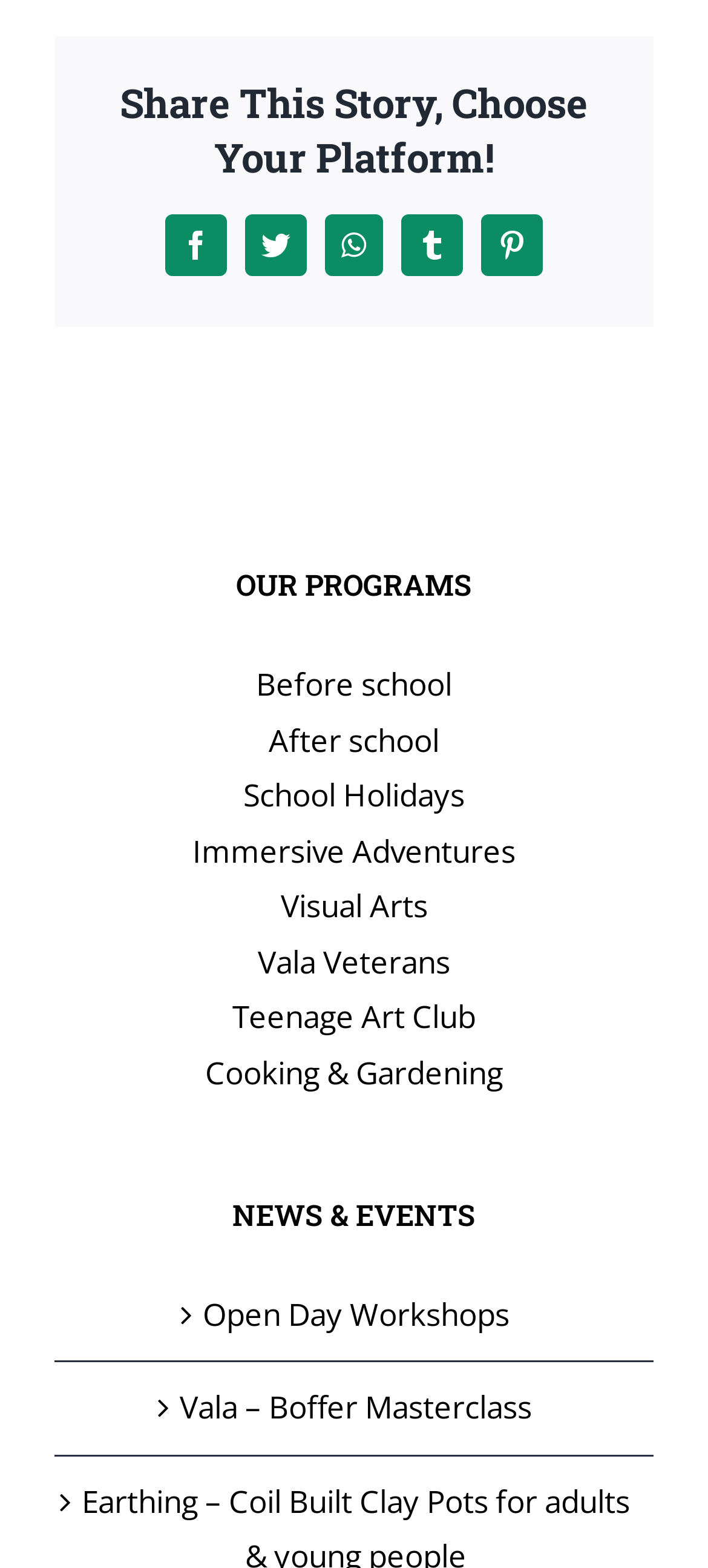Find and indicate the bounding box coordinates of the region you should select to follow the given instruction: "Read about Open Day Workshops".

[0.108, 0.821, 0.897, 0.856]